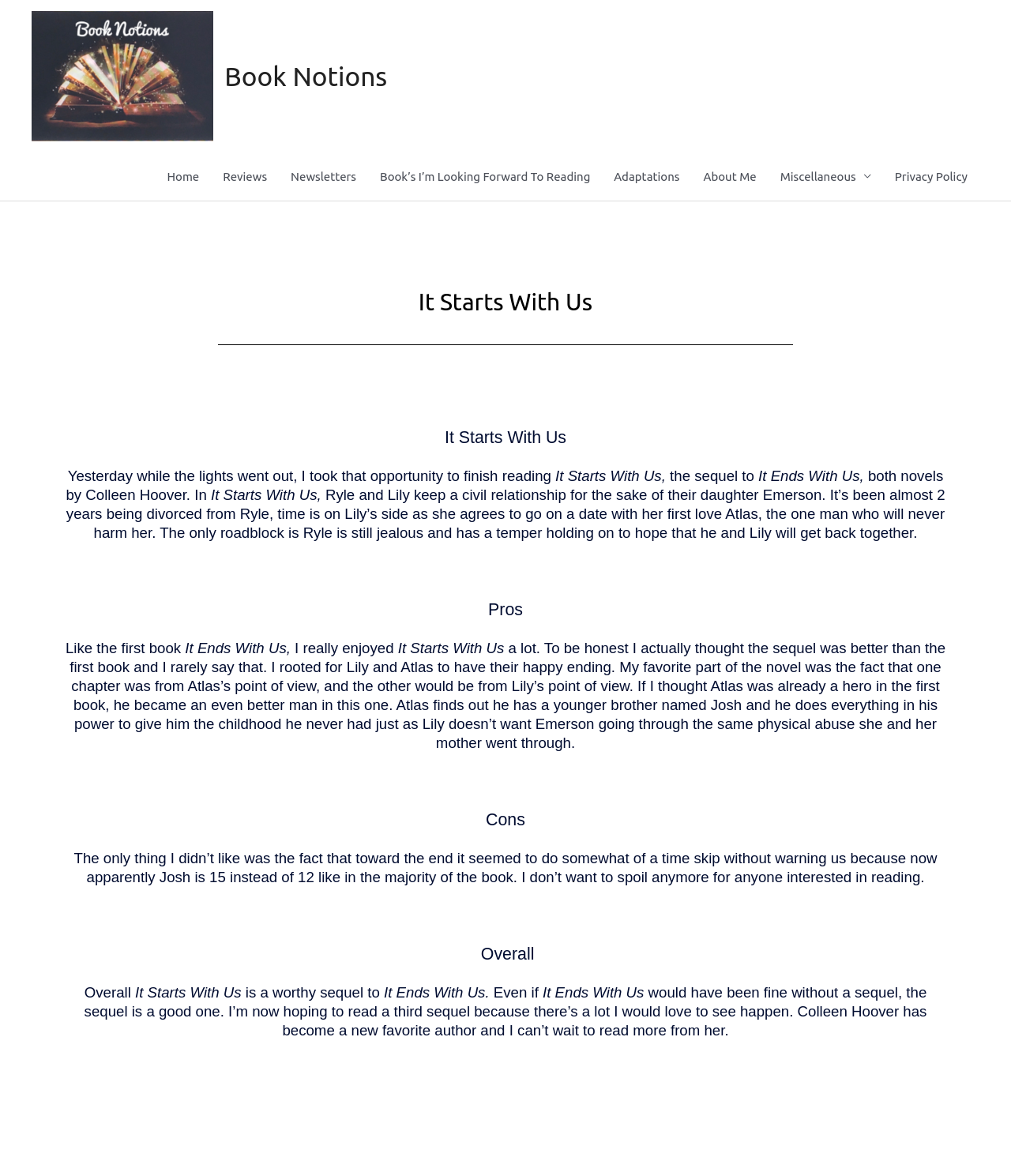Locate the bounding box coordinates of the area you need to click to fulfill this instruction: 'Click on the 'Home' link'. The coordinates must be in the form of four float numbers ranging from 0 to 1: [left, top, right, bottom].

[0.154, 0.131, 0.209, 0.171]